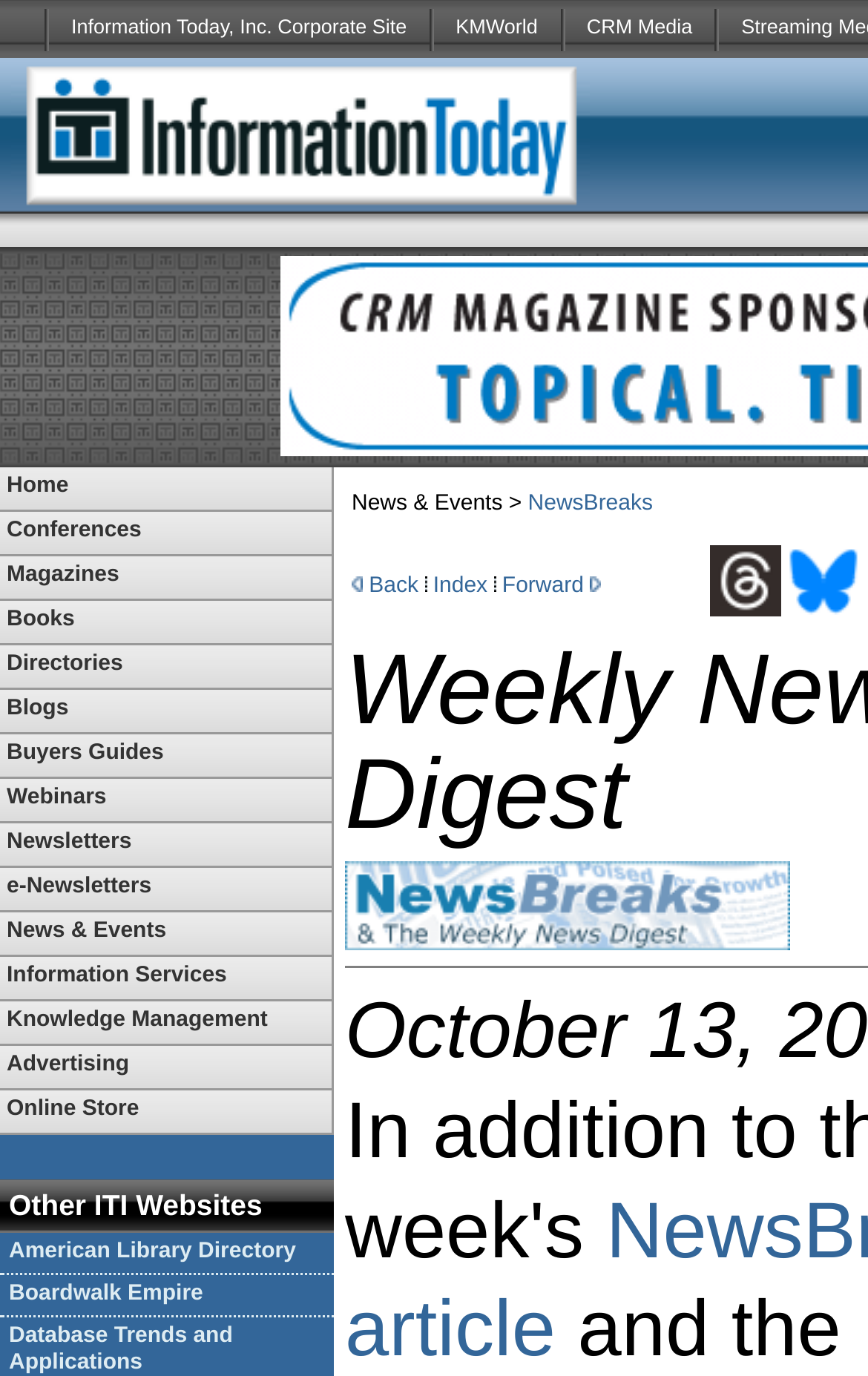Provide a brief response to the question below using one word or phrase:
How many images are there in the webpage?

7